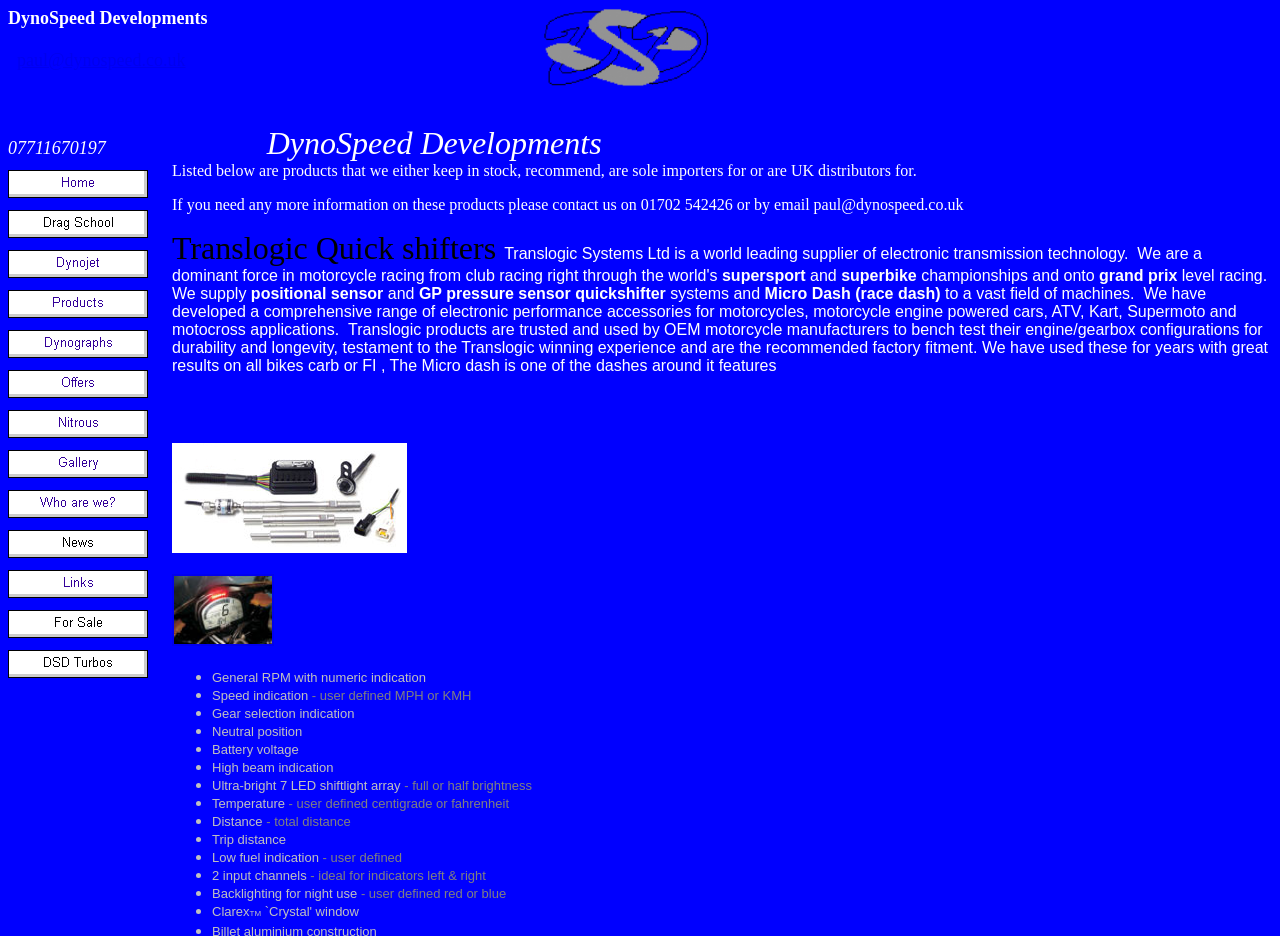Bounding box coordinates are specified in the format (top-left x, top-left y, bottom-right x, bottom-right y). All values are floating point numbers bounded between 0 and 1. Please provide the bounding box coordinate of the region this sentence describes: alt="Offers" name="MSFPnav6"

[0.006, 0.415, 0.116, 0.433]